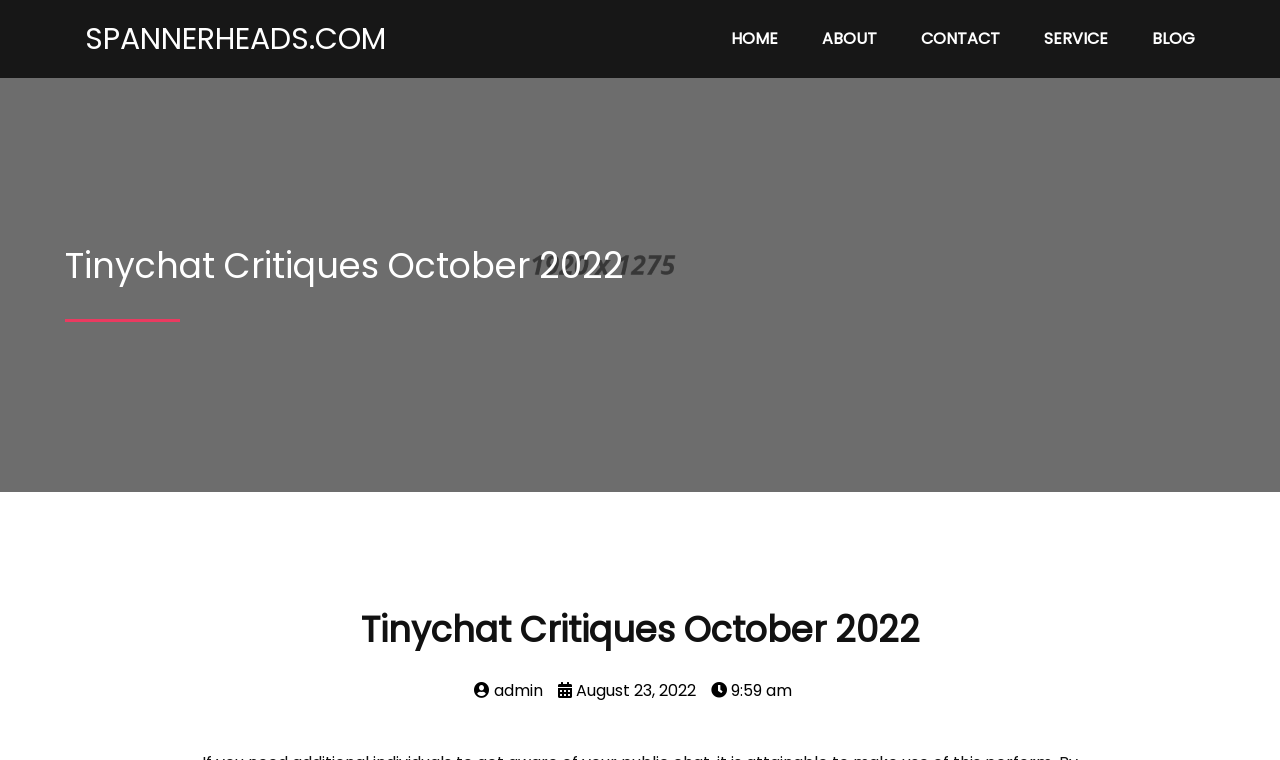Please identify the bounding box coordinates of the clickable area that will allow you to execute the instruction: "view blog posts".

[0.884, 0.019, 0.949, 0.083]